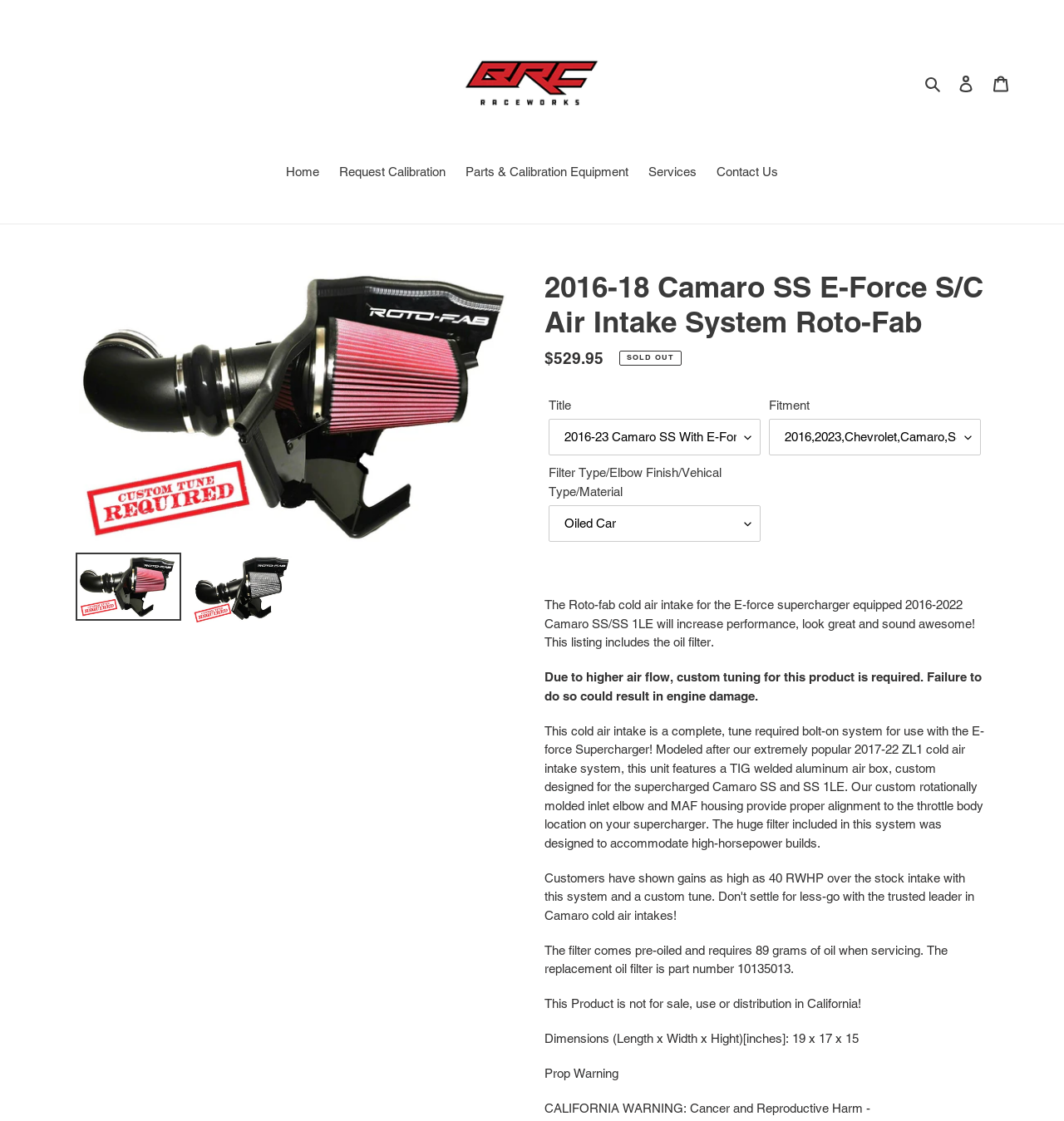What is the part number of the replacement oil filter?
Carefully examine the image and provide a detailed answer to the question.

I found the answer by reading the text 'The filter comes pre-oiled and requires 89 grams of oil when servicing. The replacement oil filter is part number 10135013.' which indicates that the part number of the replacement oil filter is 10135013.